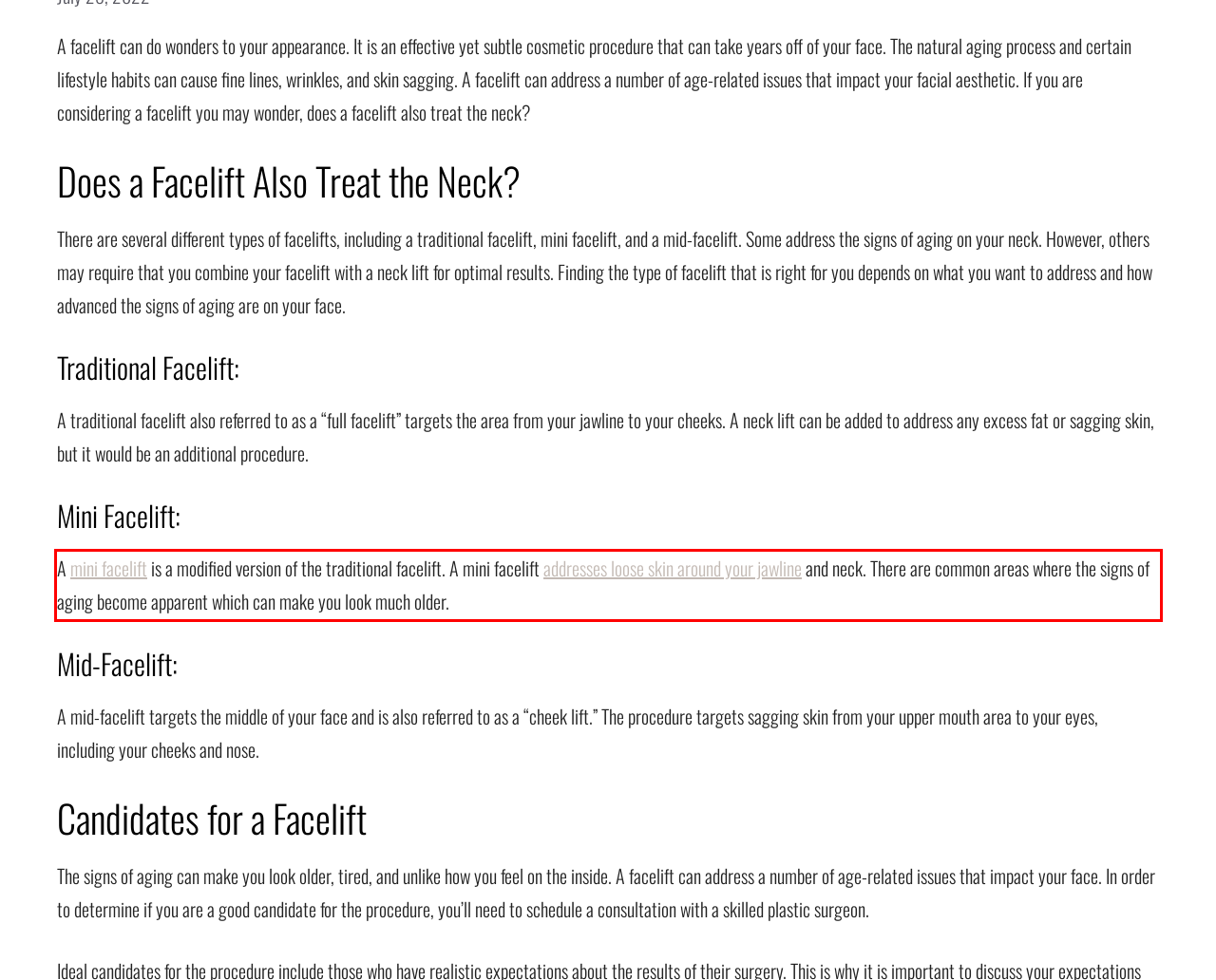Analyze the screenshot of a webpage where a red rectangle is bounding a UI element. Extract and generate the text content within this red bounding box.

A mini facelift is a modified version of the traditional facelift. A mini facelift addresses loose skin around your jawline and neck. There are common areas where the signs of aging become apparent which can make you look much older.